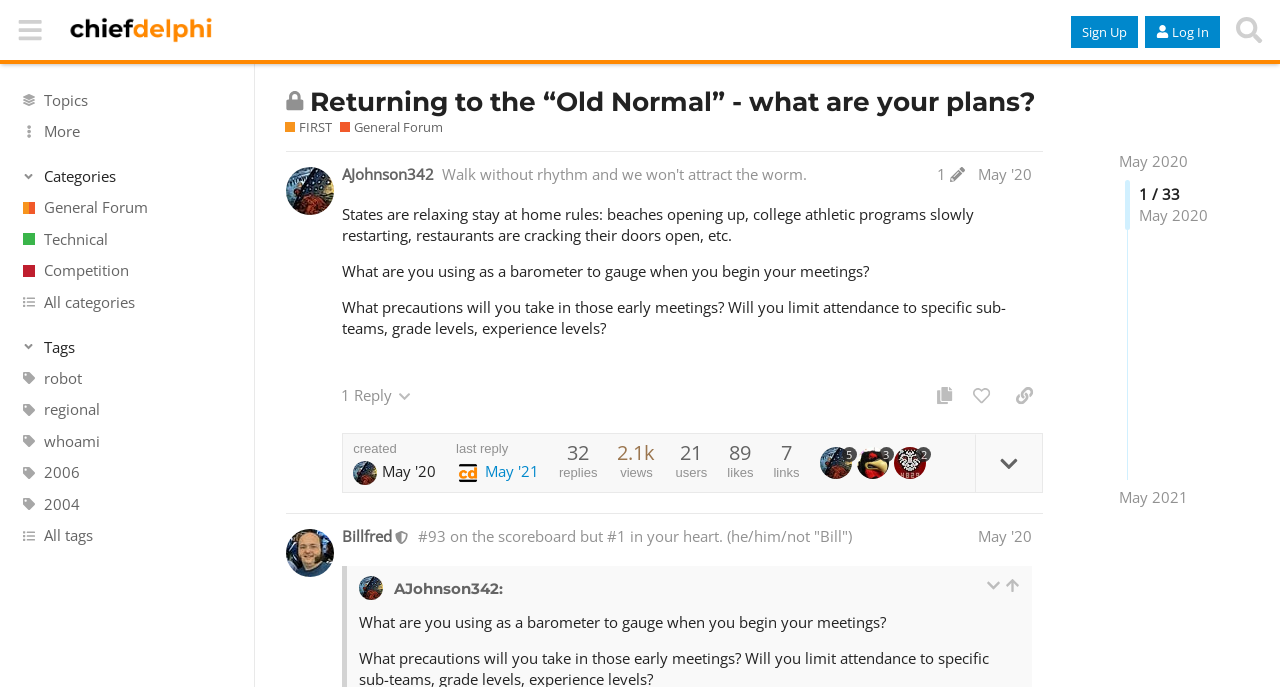Pinpoint the bounding box coordinates of the area that must be clicked to complete this instruction: "View the topic 'Returning to the “Old Normal” - what are your plans?'".

[0.242, 0.124, 0.809, 0.171]